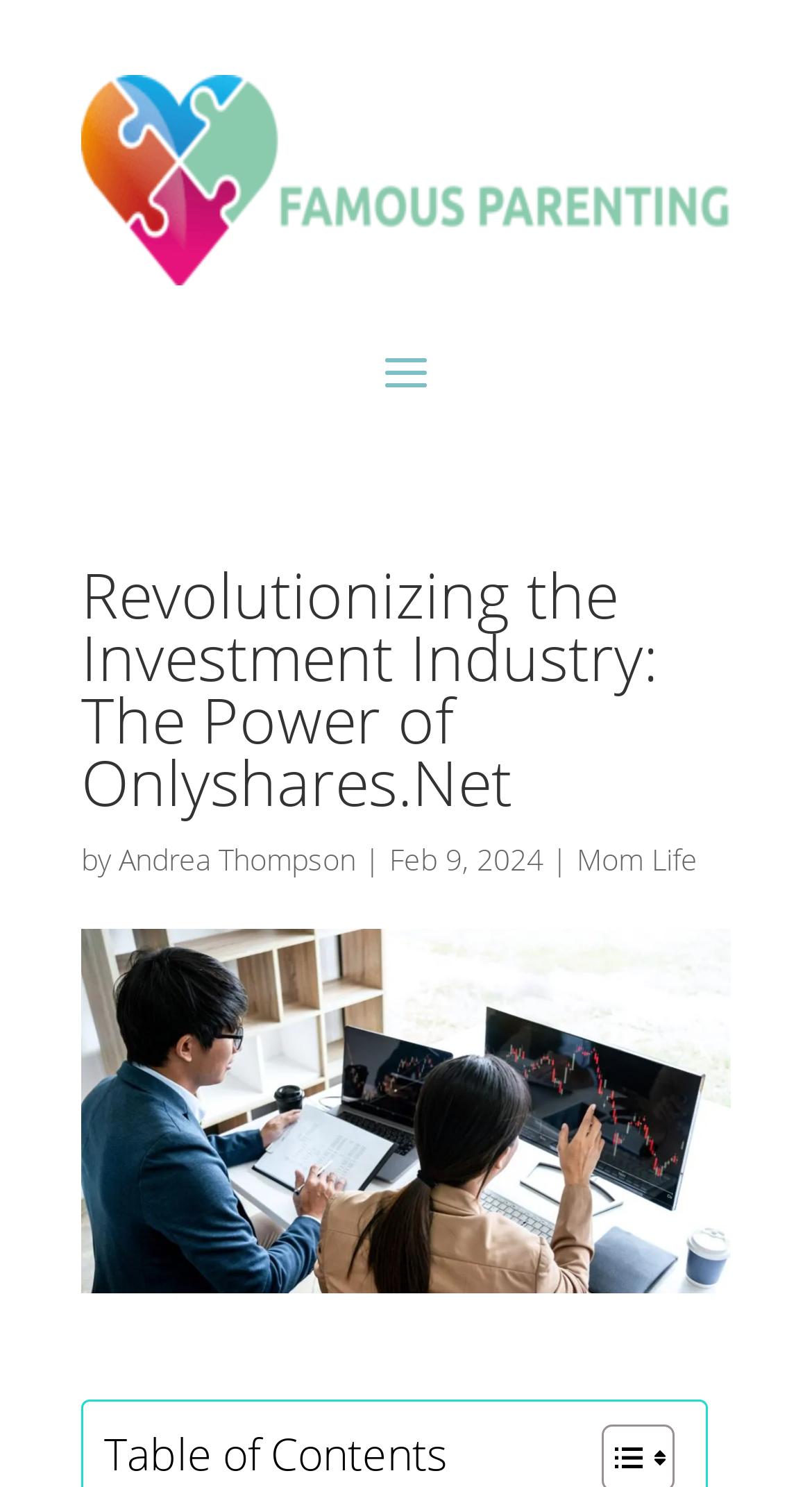Detail the webpage's structure and highlights in your description.

The webpage appears to be an article or blog post about OnlyShares.net, a cutting-edge online platform for investors and traders. At the top of the page, there is a large image that spans almost the entire width, taking up about 19% of the page's height. Below the image, there is a prominent heading that reads "Revolutionizing the Investment Industry: The Power of Onlyshares.Net". 

To the right of the heading, there is a byline that includes the author's name, "Andrea Thompson", and a category label, "Mom Life", along with the date "Feb 9, 2024". 

Further down the page, there is another image, this time with the OnlyShares.net logo, which takes up about 25% of the page's height. Below this image, there is a section labeled "Table of Contents", which is accompanied by two small icons on the right side.